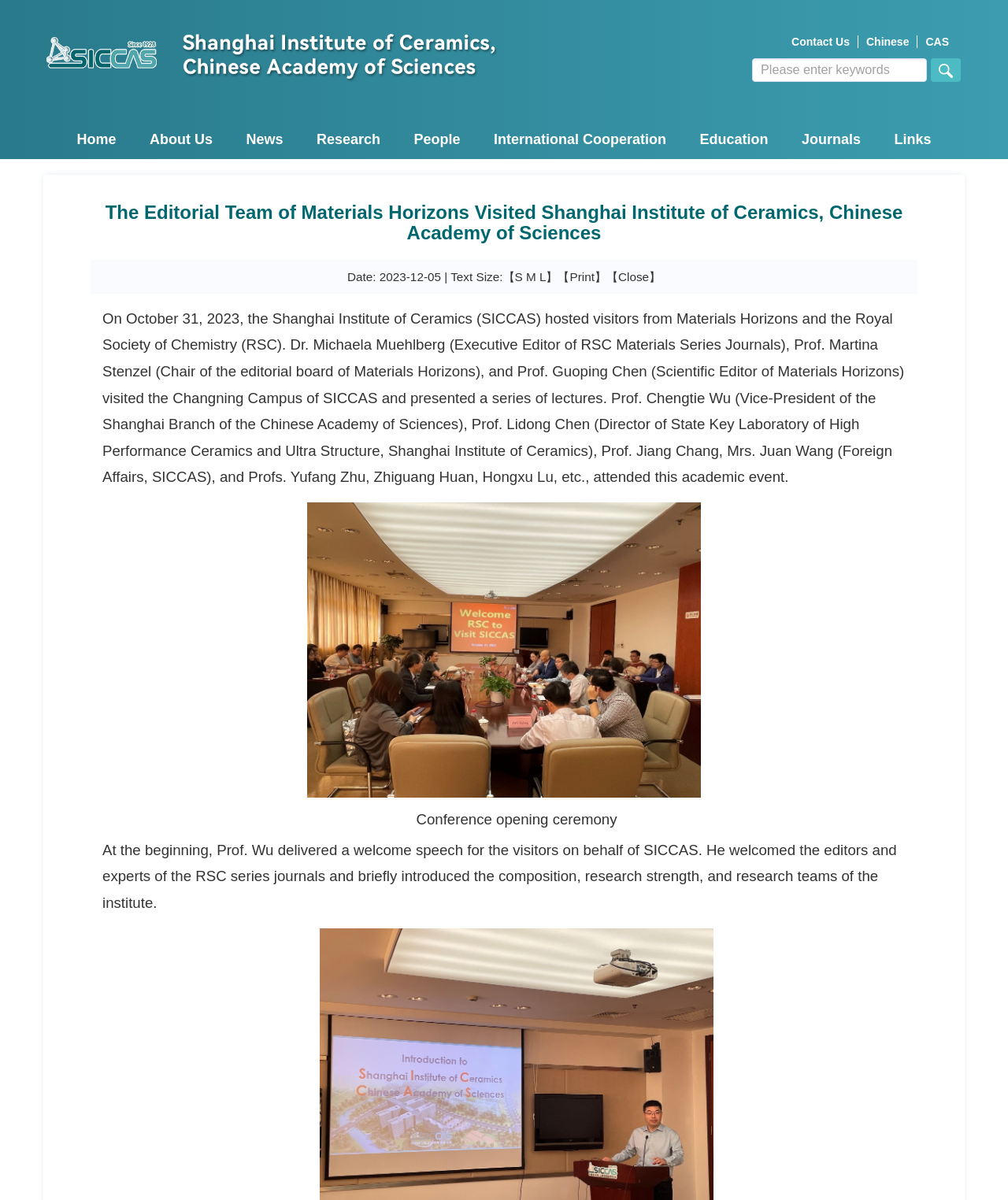Please determine the bounding box coordinates for the UI element described here. Use the format (top-left x, top-left y, bottom-right x, bottom-right y) with values bounded between 0 and 1: About Us

[0.137, 0.1, 0.223, 0.133]